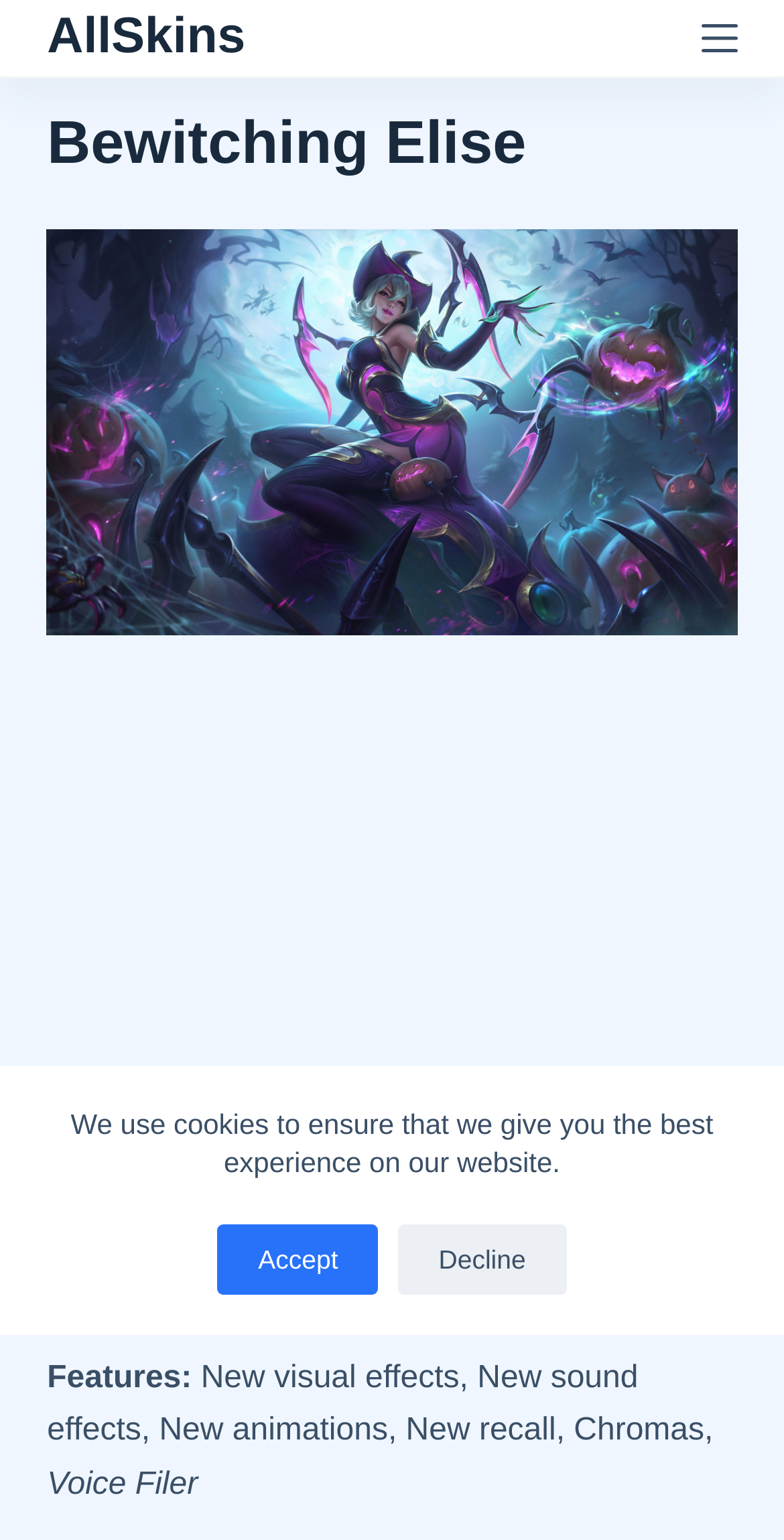Find the coordinates for the bounding box of the element with this description: "AllSkins".

[0.06, 0.005, 0.313, 0.042]